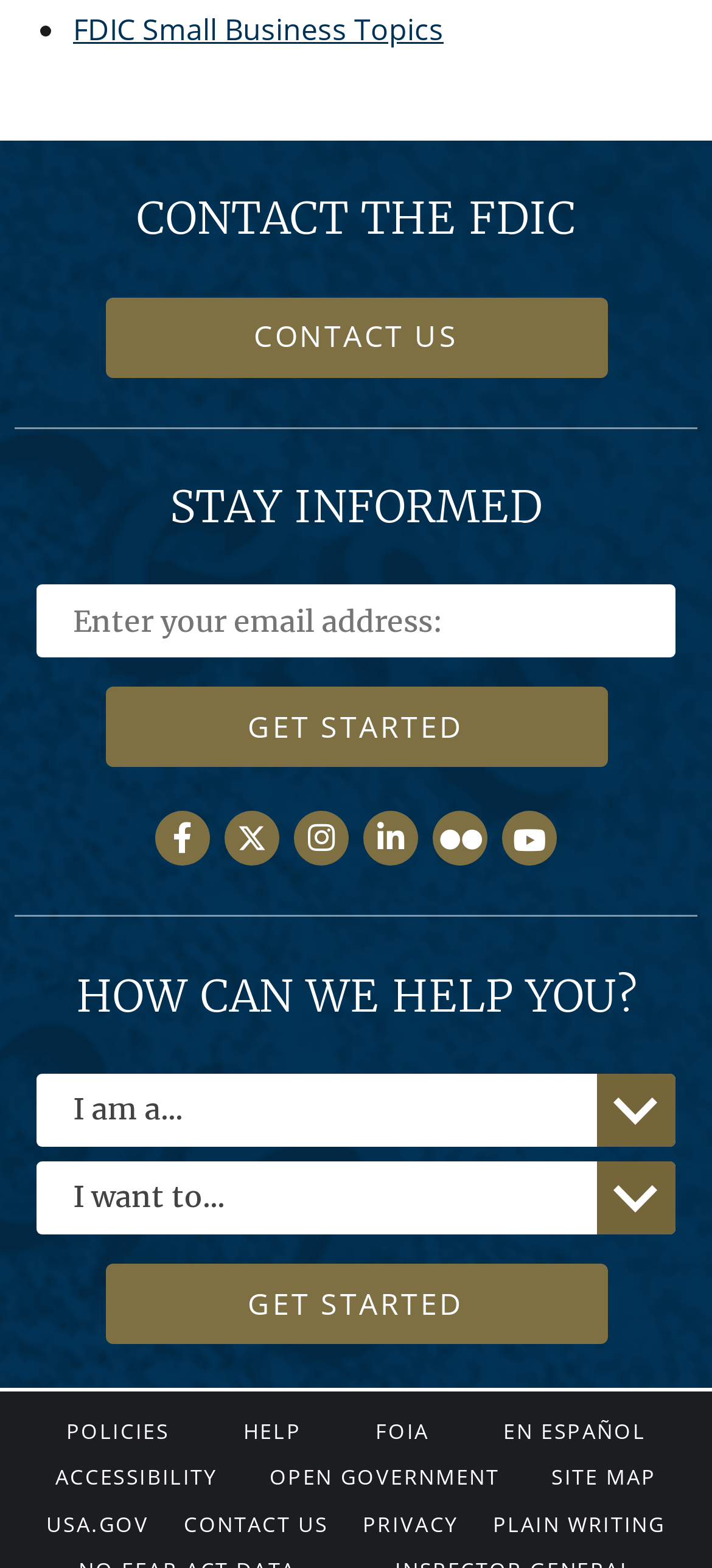How many social media platforms are available?
Please give a detailed and elaborate answer to the question.

There are five social media platforms available, namely Facebook, Twitter, Instagram, LinkedIn, and Flickr, as indicated by the links 'Follow the FDIC on [platform]'.